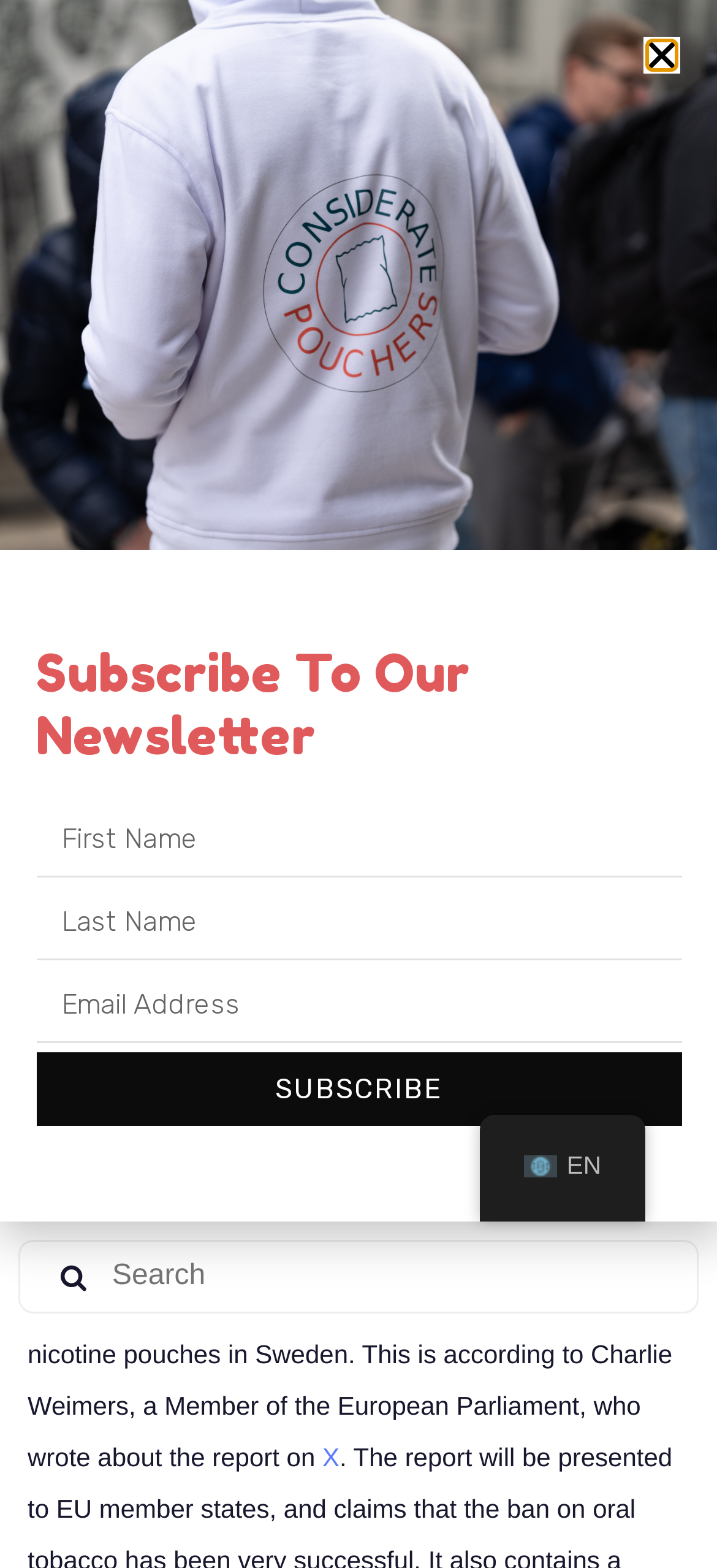Give the bounding box coordinates for the element described as: "parent_node: Toggle navigation".

[0.051, 0.0, 0.35, 0.169]